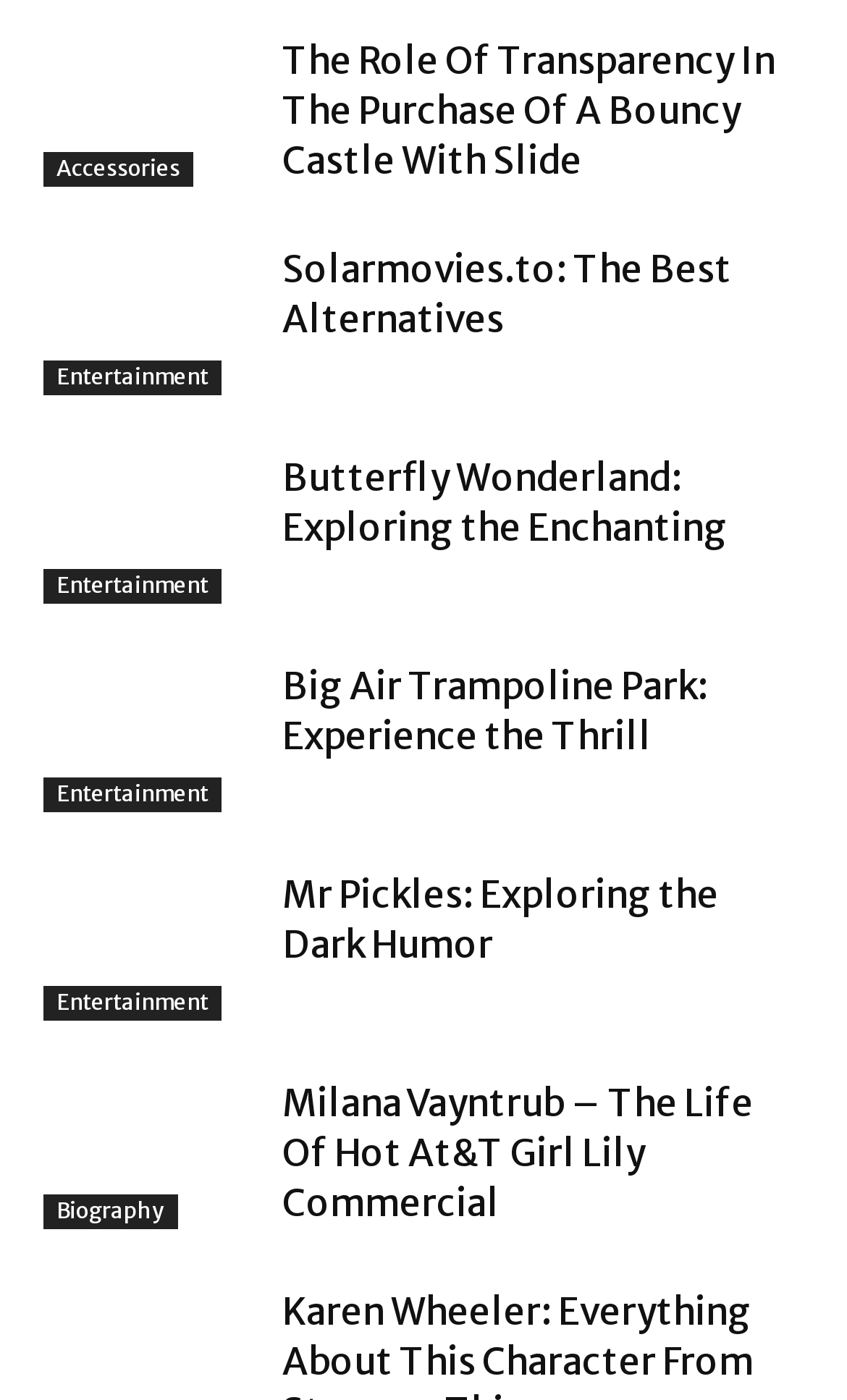Please specify the bounding box coordinates in the format (top-left x, top-left y, bottom-right x, bottom-right y), with values ranging from 0 to 1. Identify the bounding box for the UI component described as follows: Butterfly Wonderland: Exploring the Enchanting

[0.333, 0.324, 0.859, 0.394]